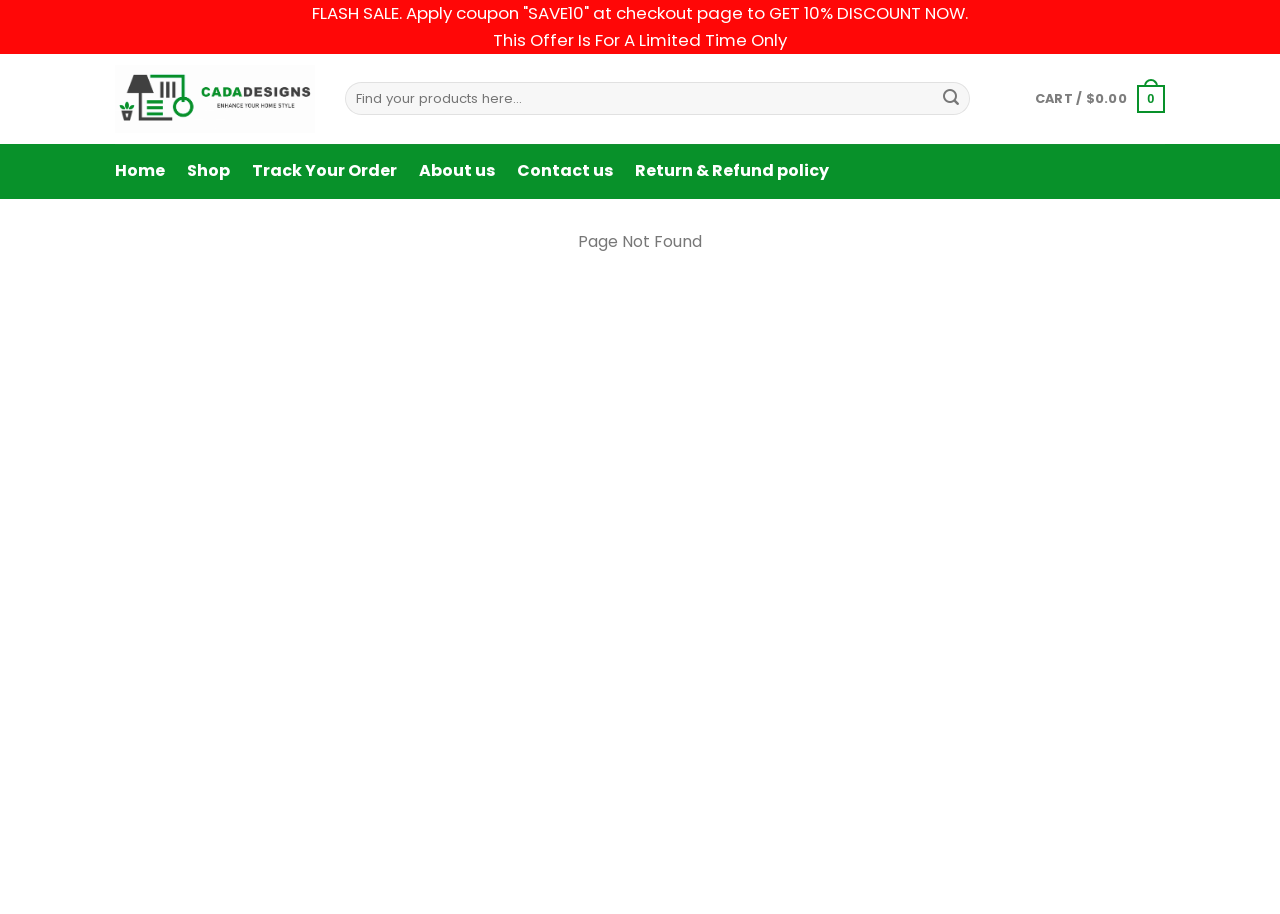Find the bounding box coordinates corresponding to the UI element with the description: "About us". The coordinates should be formatted as [left, top, right, bottom], with values as floats between 0 and 1.

[0.327, 0.168, 0.387, 0.207]